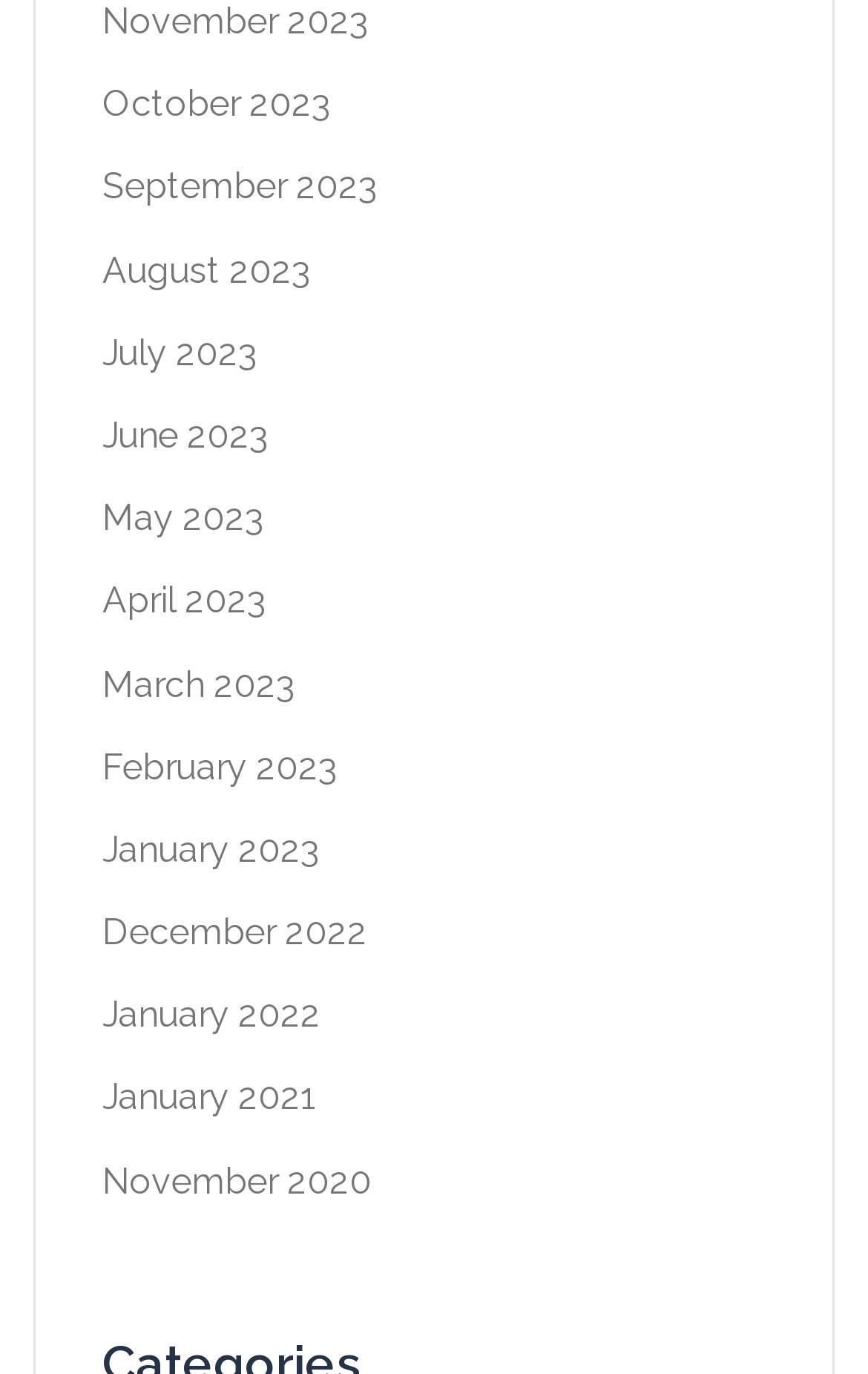Refer to the image and provide an in-depth answer to the question:
What is the earliest year listed?

By examining the list of links, I can see that the earliest year listed is 2021, which corresponds to the link 'January 2021'.